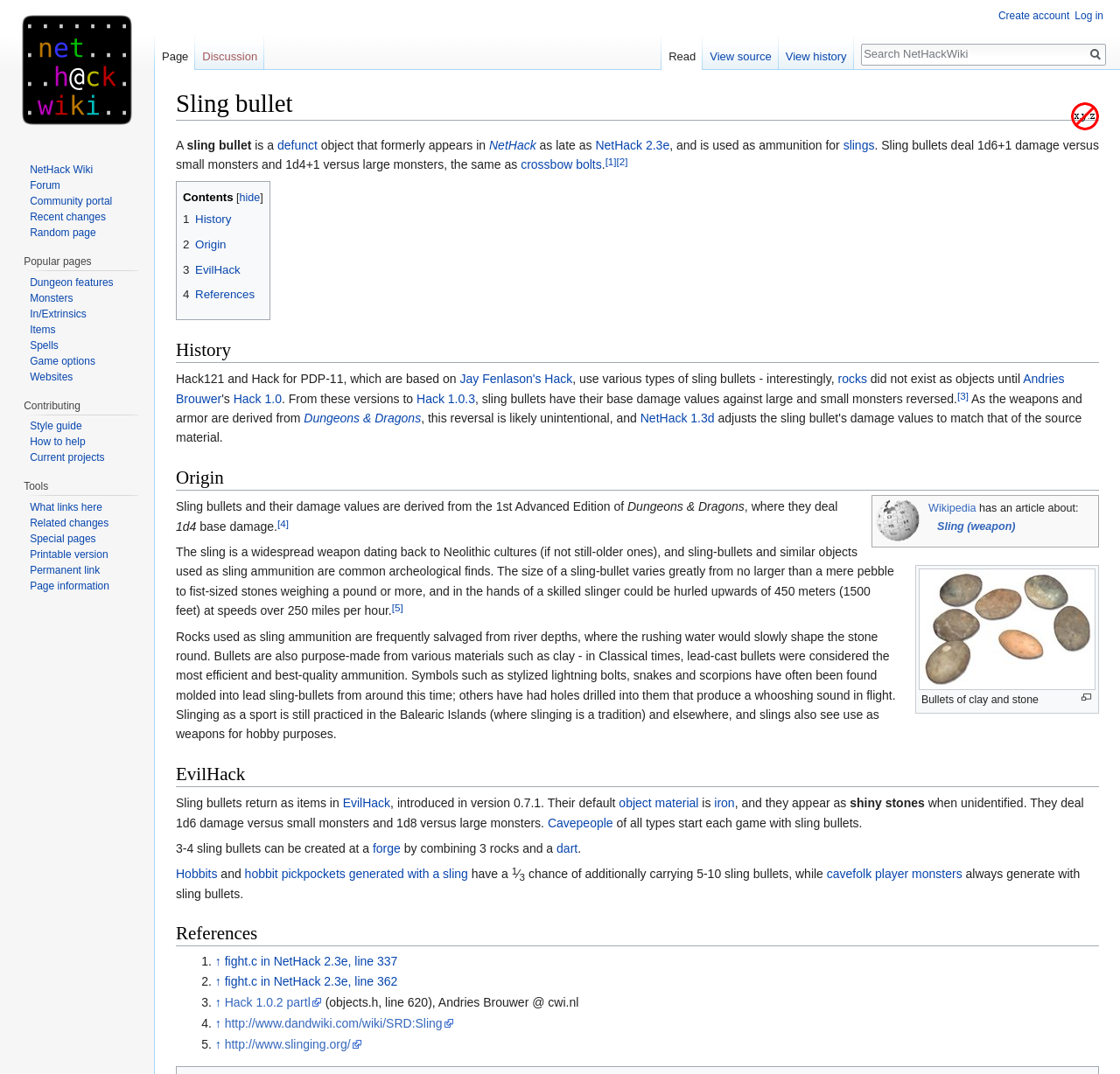Please predict the bounding box coordinates of the element's region where a click is necessary to complete the following instruction: "Click the '1 History' link". The coordinates should be represented by four float numbers between 0 and 1, i.e., [left, top, right, bottom].

[0.163, 0.195, 0.235, 0.213]